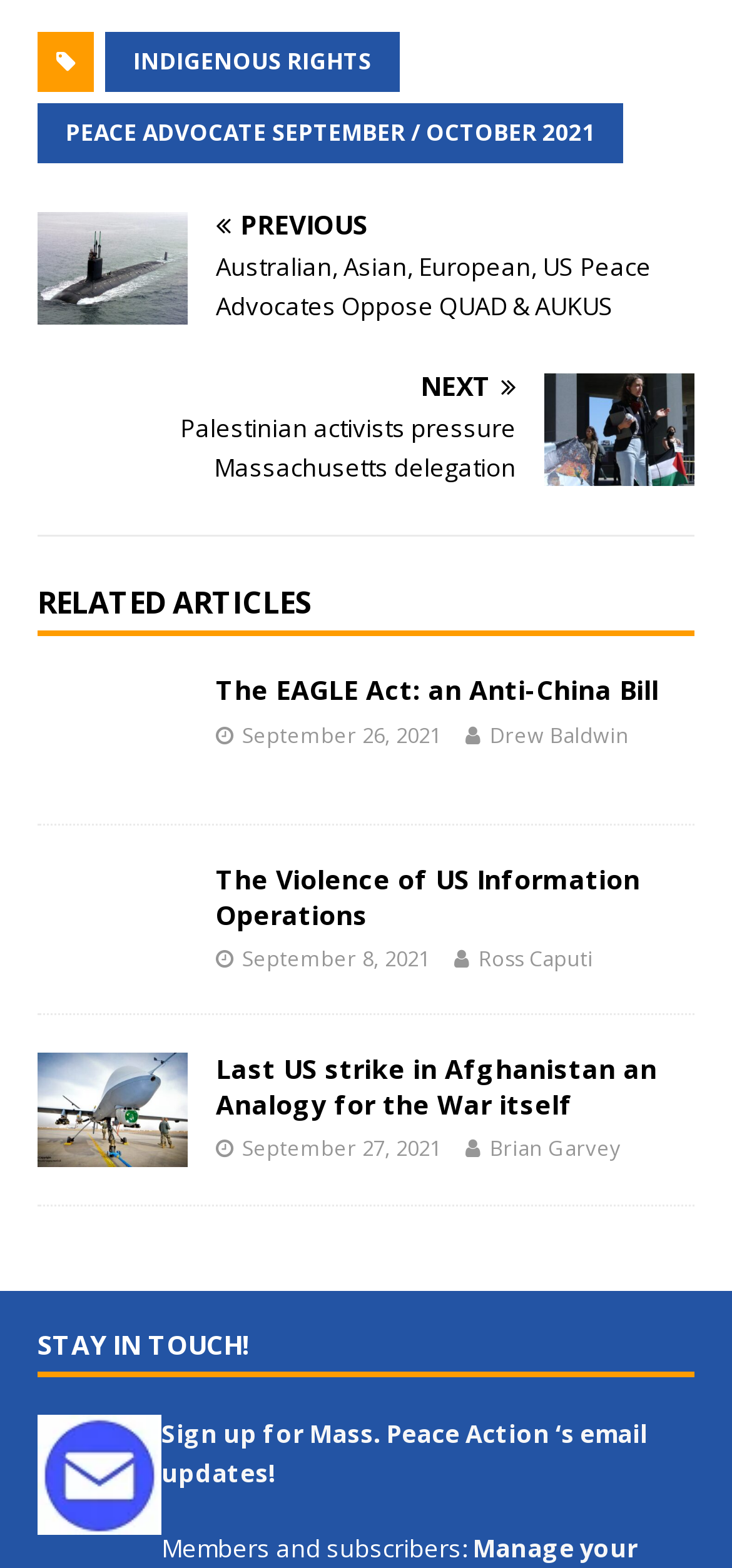Identify the bounding box coordinates for the region of the element that should be clicked to carry out the instruction: "Browse the 'RELATED ARTICLES' section". The bounding box coordinates should be four float numbers between 0 and 1, i.e., [left, top, right, bottom].

[0.051, 0.372, 0.949, 0.406]